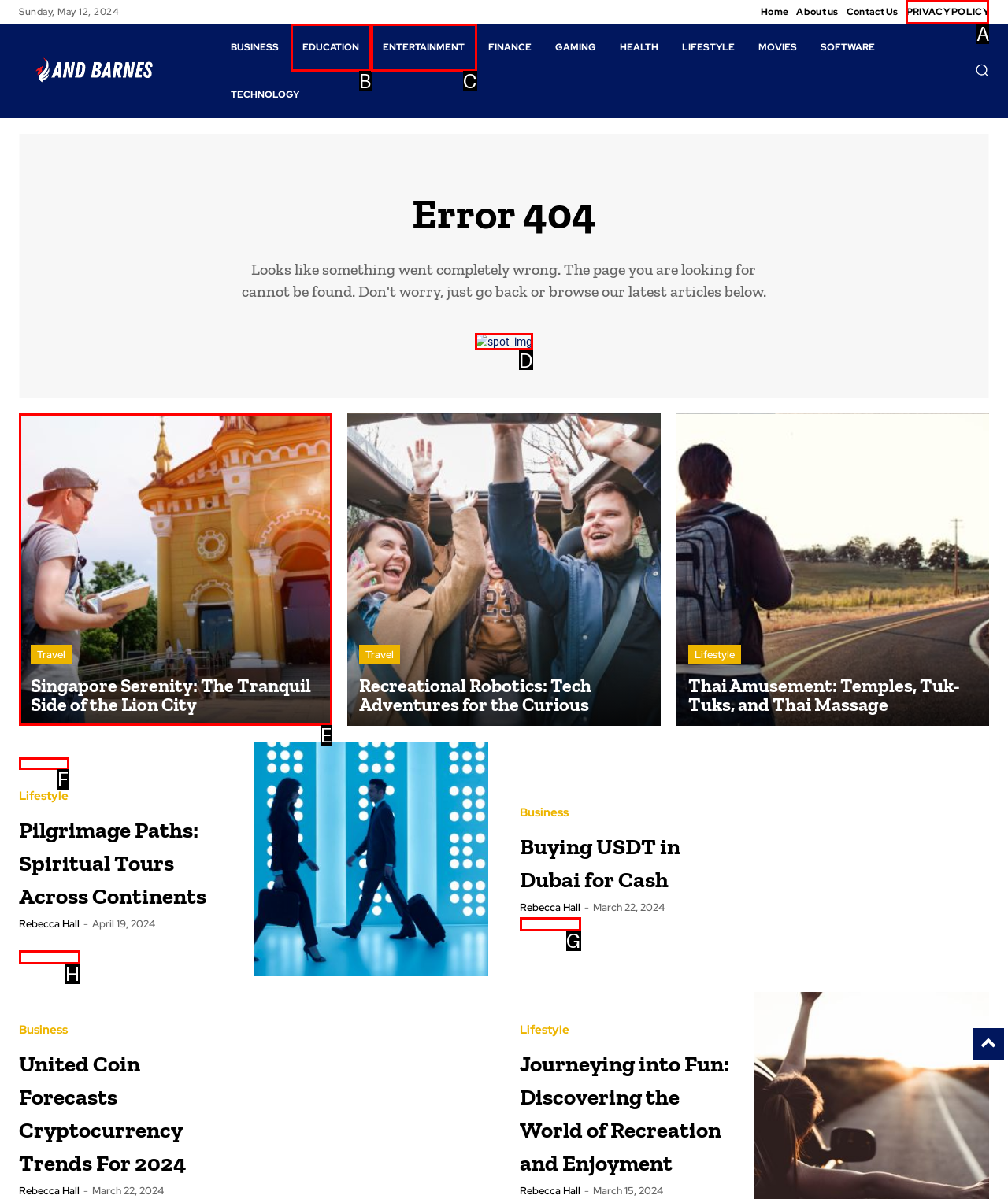To complete the task: Read the article about Singapore Serenity, select the appropriate UI element to click. Respond with the letter of the correct option from the given choices.

E